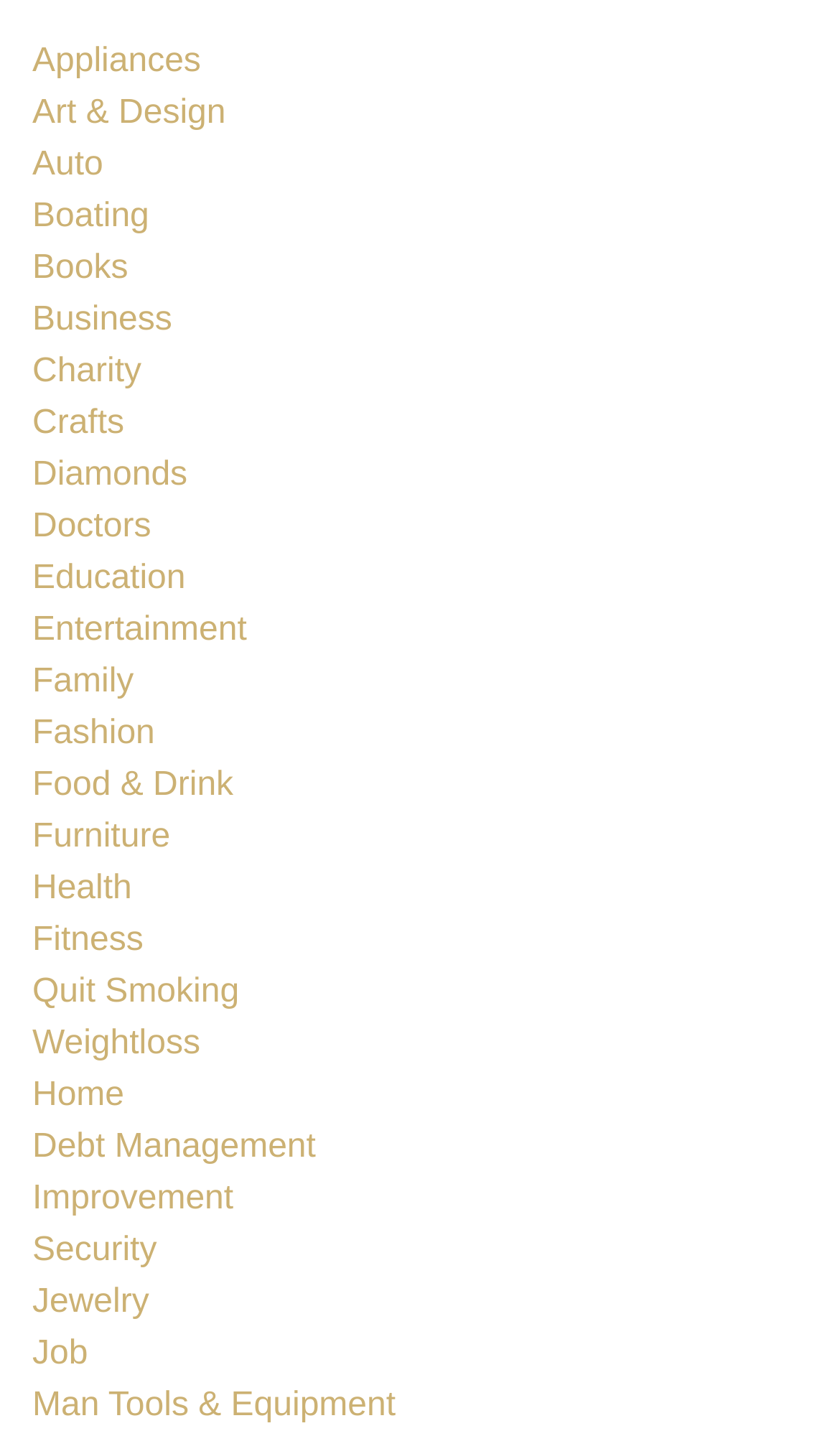Using the elements shown in the image, answer the question comprehensively: What categories are listed on the webpage?

The webpage lists various categories such as Appliances, Art & Design, Auto, Boating, Books, and many more, which are presented as links on the webpage.